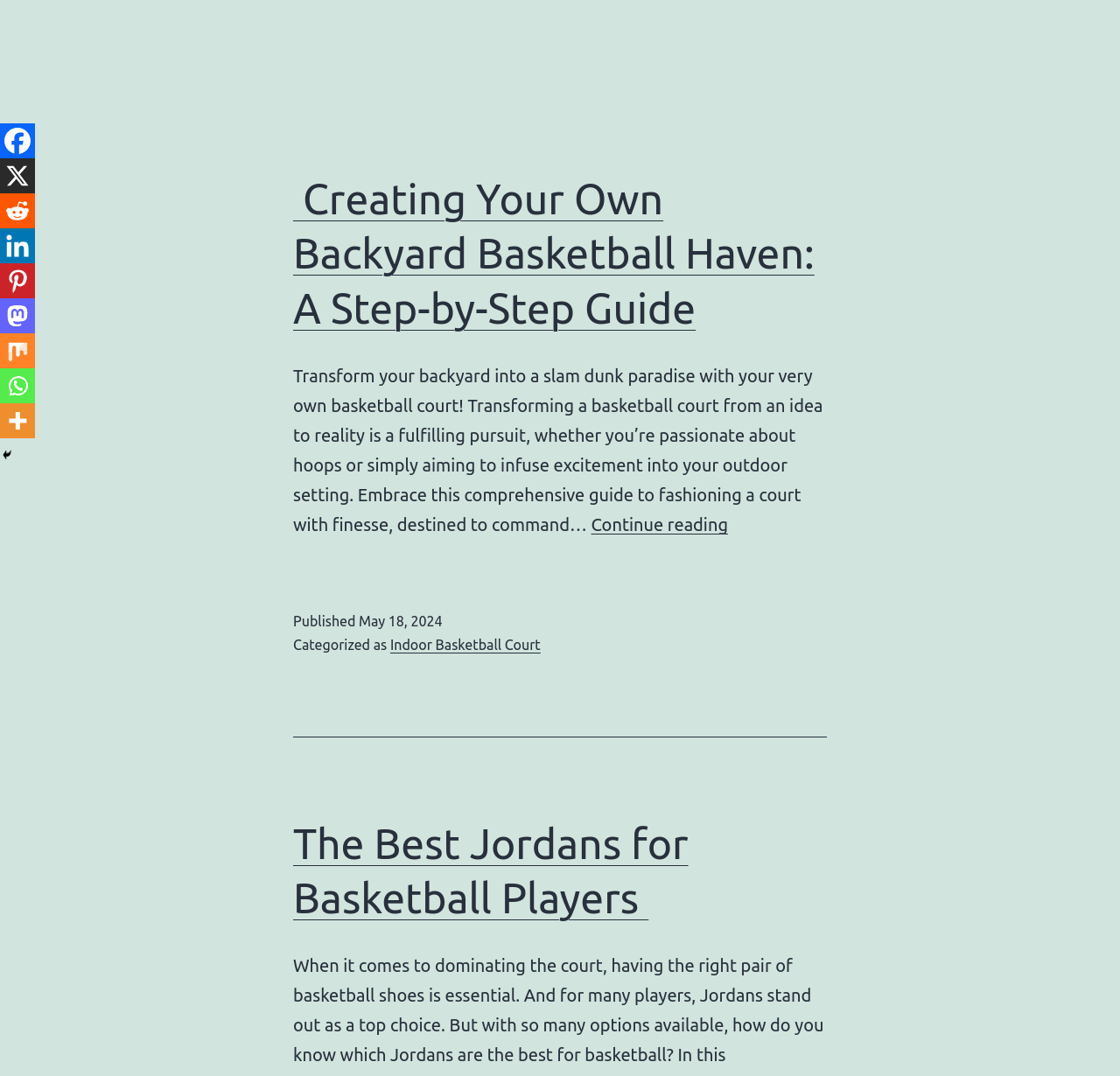What is the topic of the main article?
Answer the question with as much detail as possible.

The main article is about creating a backyard basketball court, as indicated by the heading 'Creating Your Own Backyard Basketball Haven: A Step-by-Step Guide' and the static text 'Transform your backyard into a slam dunk paradise with your very own basketball court!'.